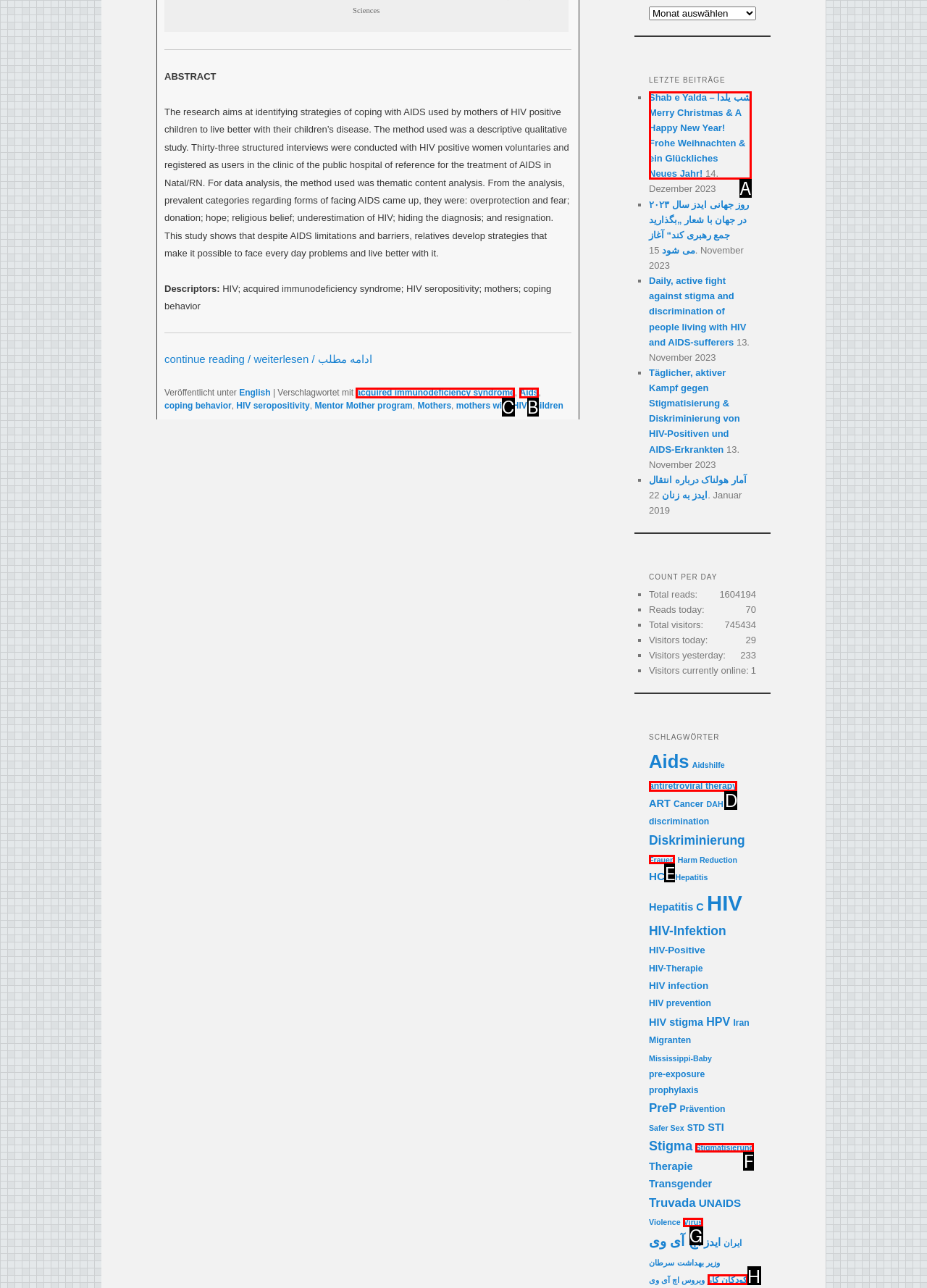Select the proper HTML element to perform the given task: Go to Home page Answer with the corresponding letter from the provided choices.

None